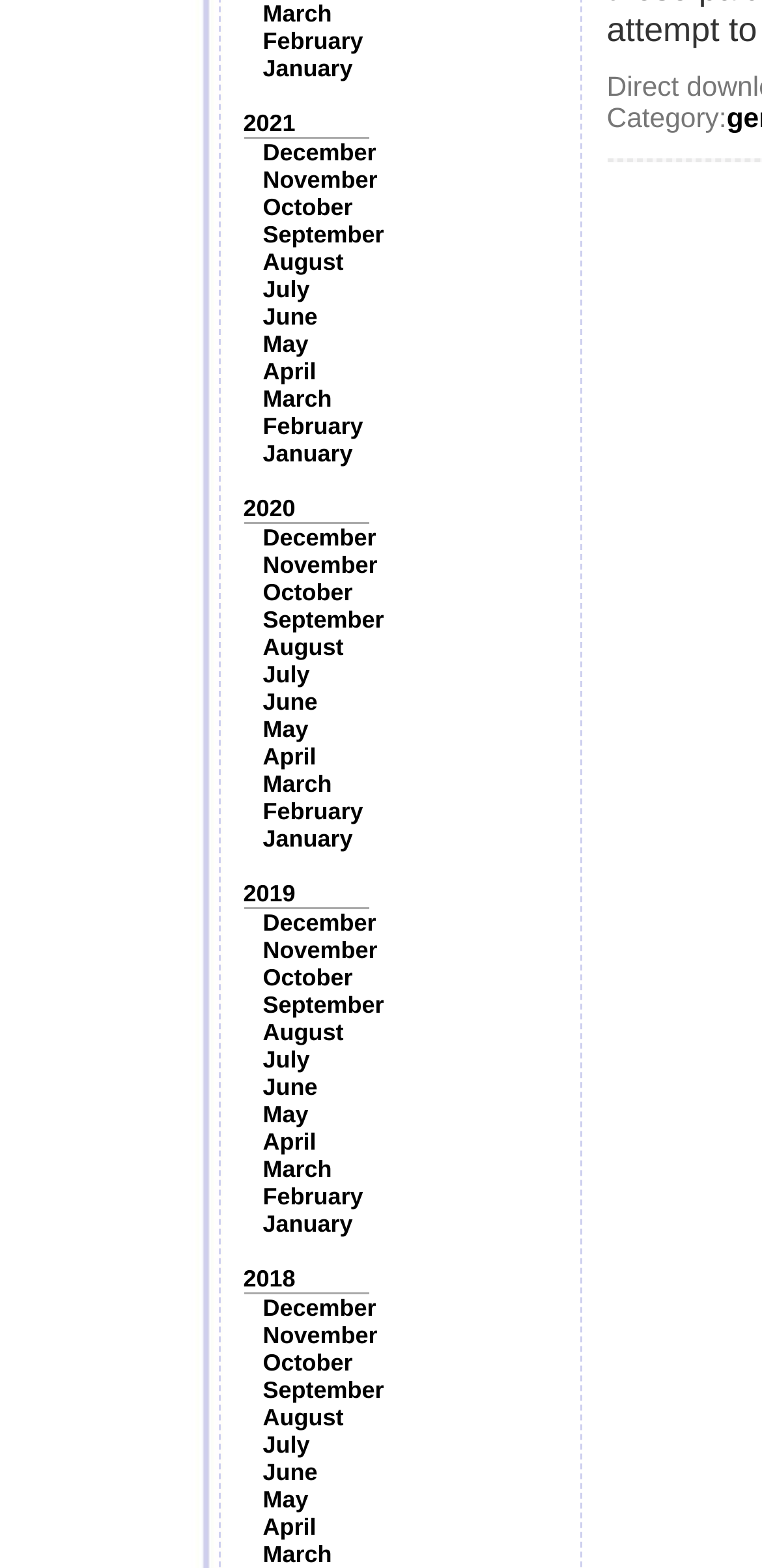Please provide the bounding box coordinates for the element that needs to be clicked to perform the instruction: "Click on January". The coordinates must consist of four float numbers between 0 and 1, formatted as [left, top, right, bottom].

[0.345, 0.035, 0.463, 0.052]